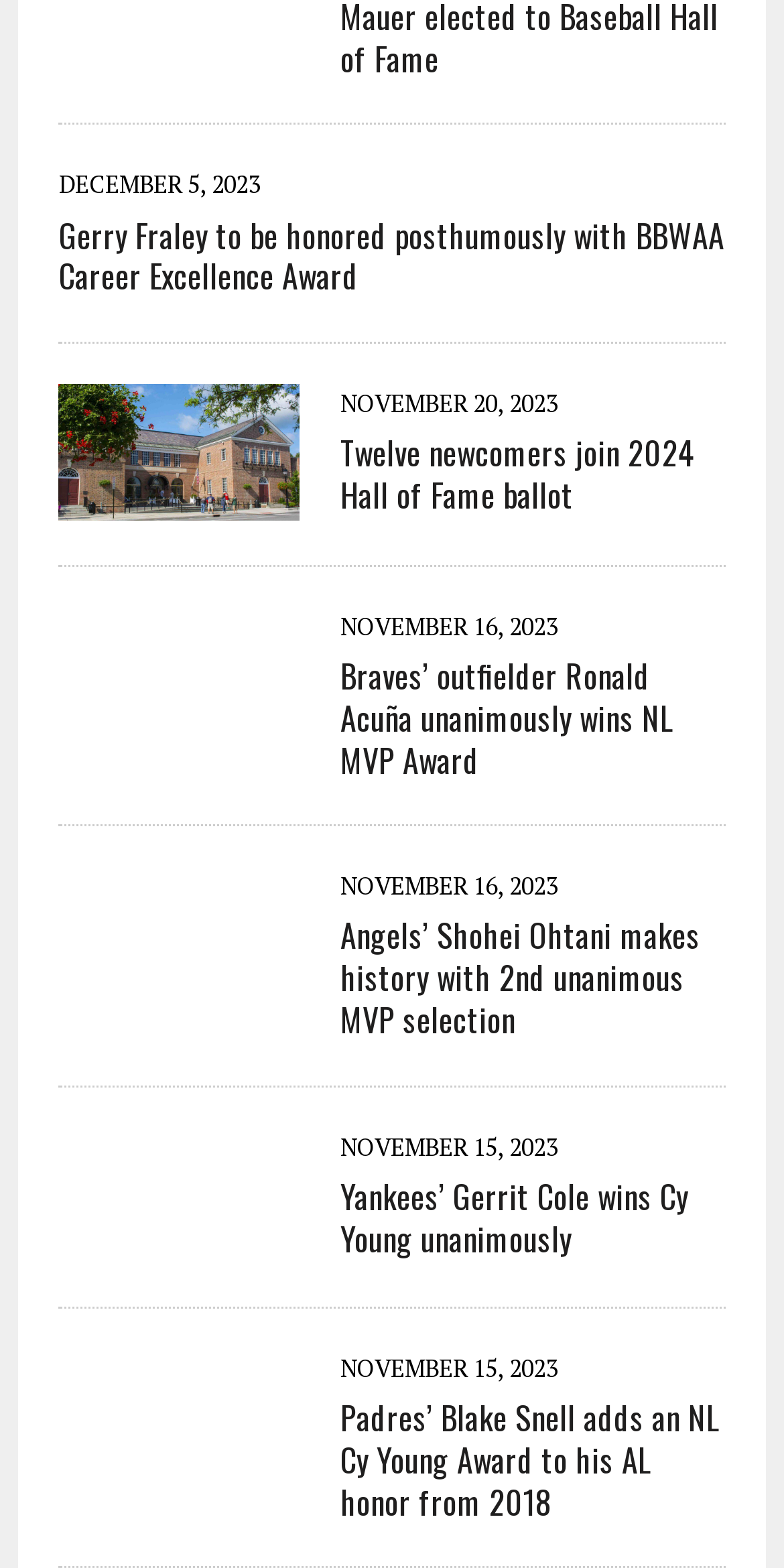Identify the bounding box coordinates of the region I need to click to complete this instruction: "Read the article about Gerry Fraley".

[0.075, 0.134, 0.924, 0.192]